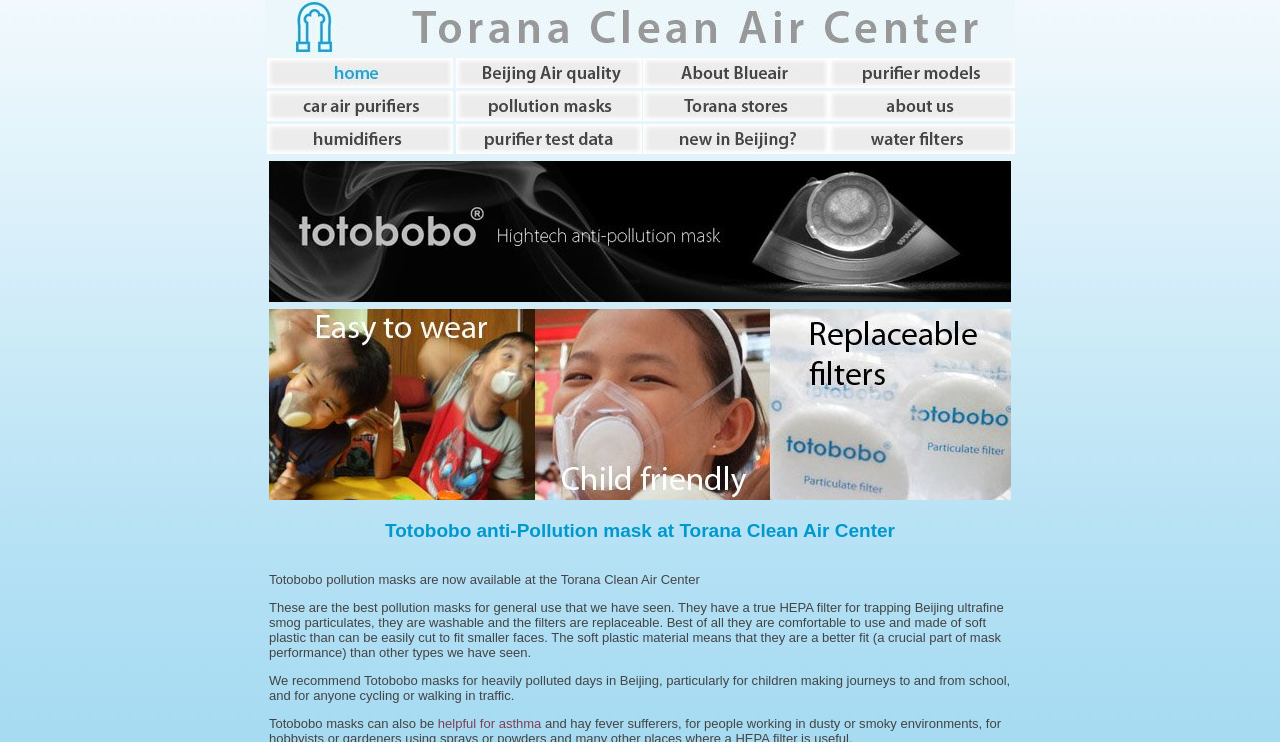Determine the bounding box for the UI element that matches this description: "helpful for asthma".

[0.342, 0.964, 0.423, 0.985]